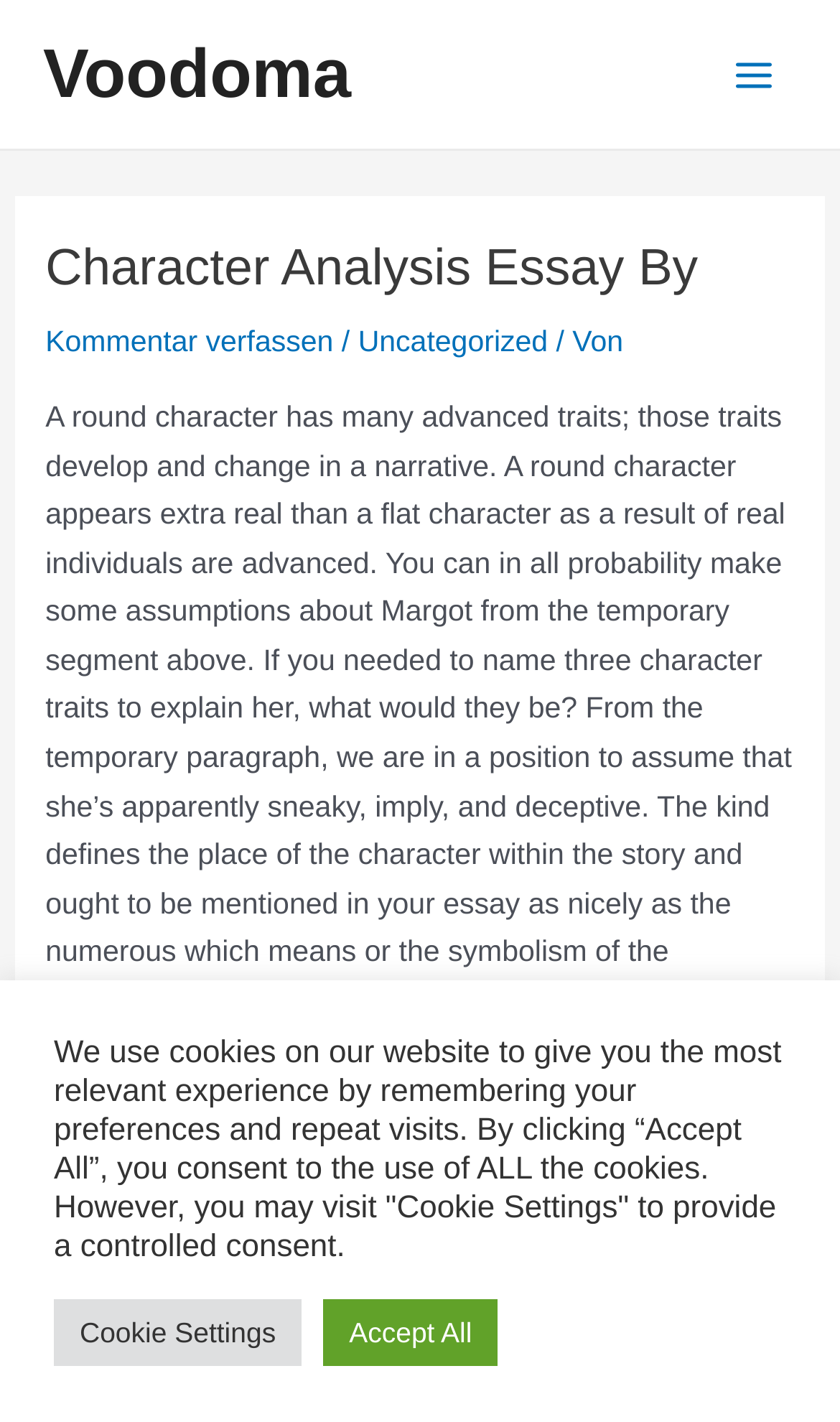Please answer the following question using a single word or phrase: 
What is the purpose of mentioning Margot in the text?

To illustrate a character trait